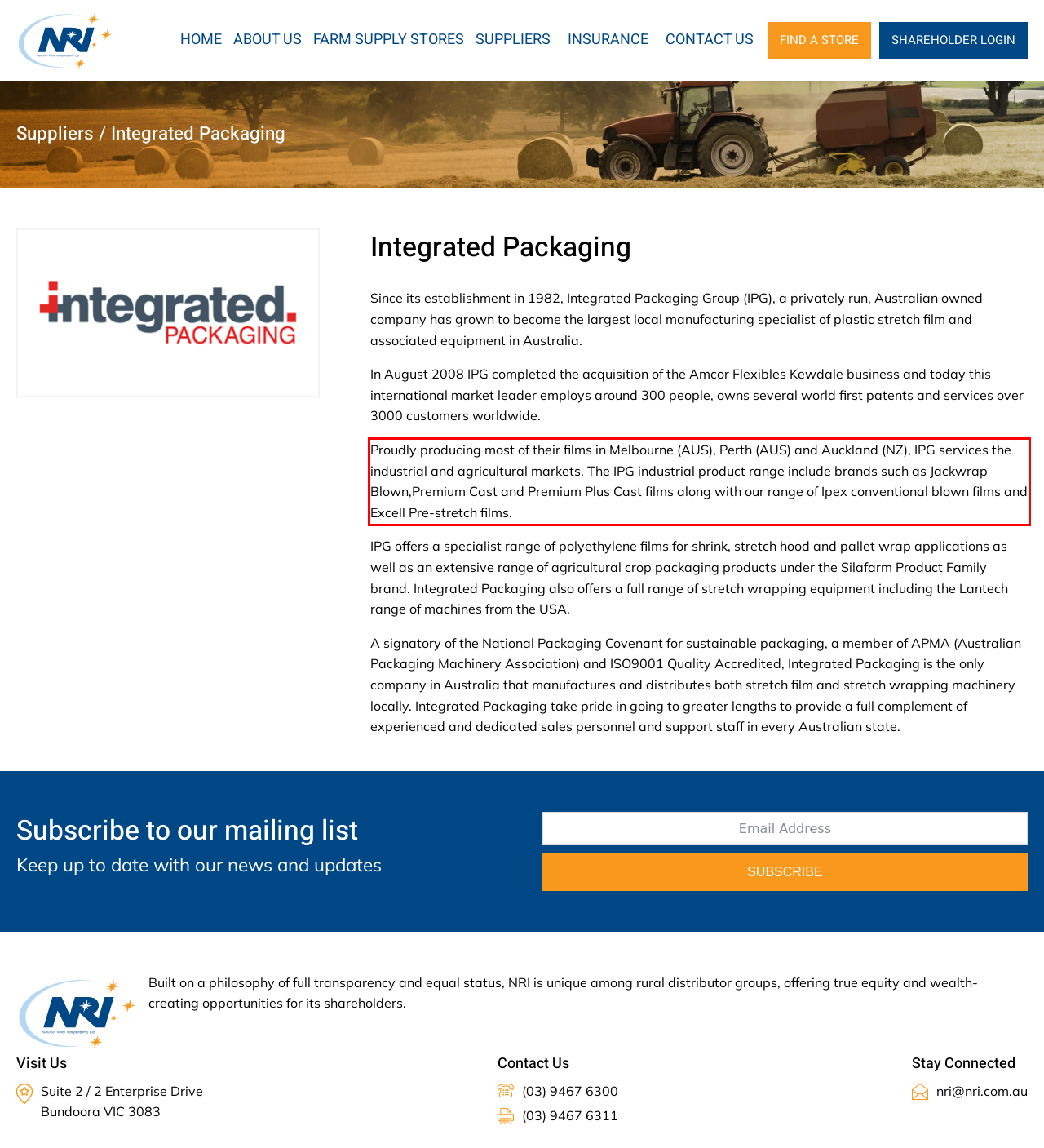You are looking at a screenshot of a webpage with a red rectangle bounding box. Use OCR to identify and extract the text content found inside this red bounding box.

Proudly producing most of their films in Melbourne (AUS), Perth (AUS) and Auckland (NZ), IPG services the industrial and agricultural markets. The IPG industrial product range include brands such as Jackwrap Blown,Premium Cast and Premium Plus Cast films along with our range of Ipex conventional blown films and Excell Pre-stretch films.